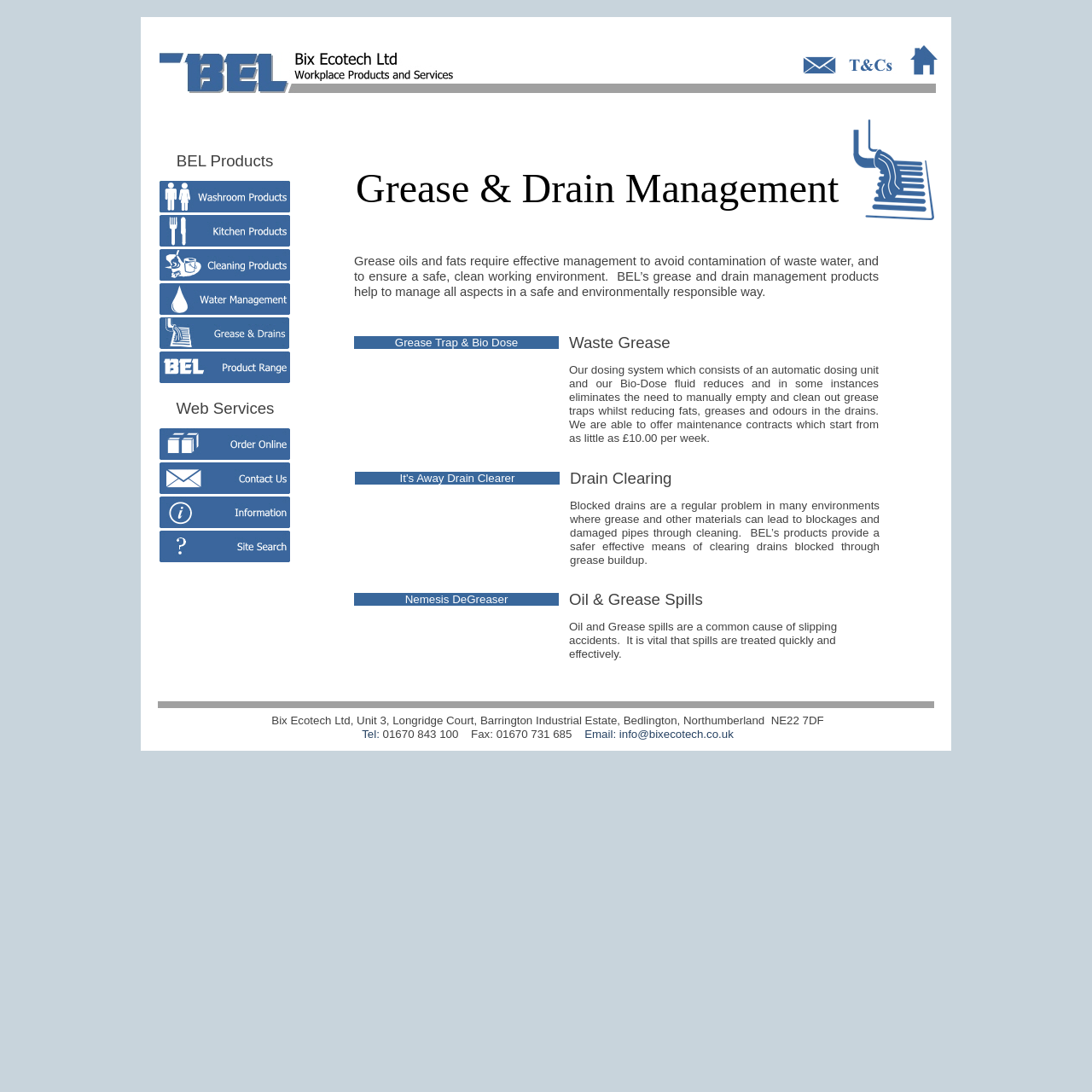Based on the element description, predict the bounding box coordinates (top-left x, top-left y, bottom-right x, bottom-right y) for the UI element in the screenshot: info@bixecotech.co.uk

[0.567, 0.666, 0.672, 0.678]